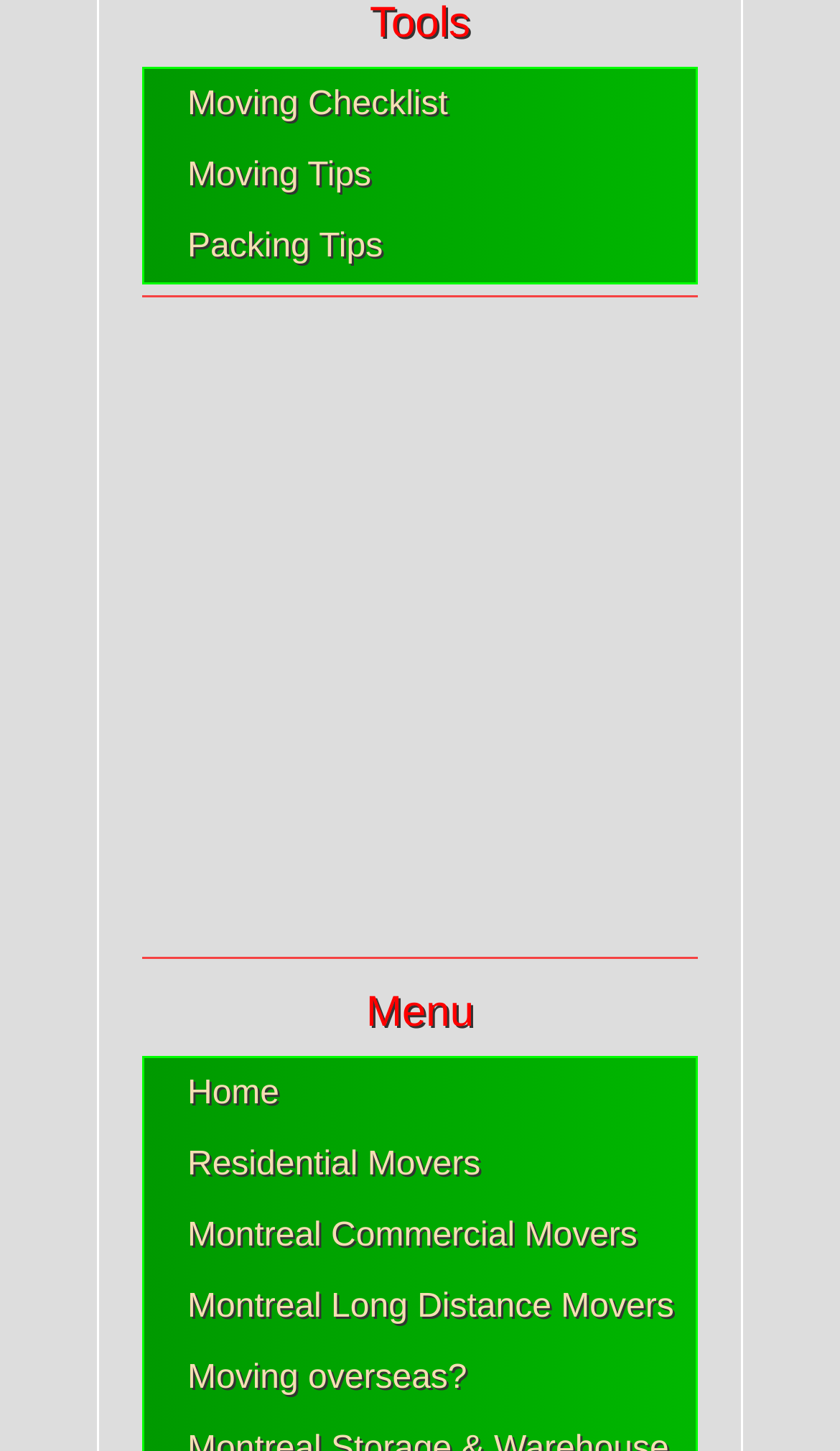Determine the bounding box coordinates for the area that should be clicked to carry out the following instruction: "View Moving Tips".

[0.223, 0.108, 0.442, 0.135]